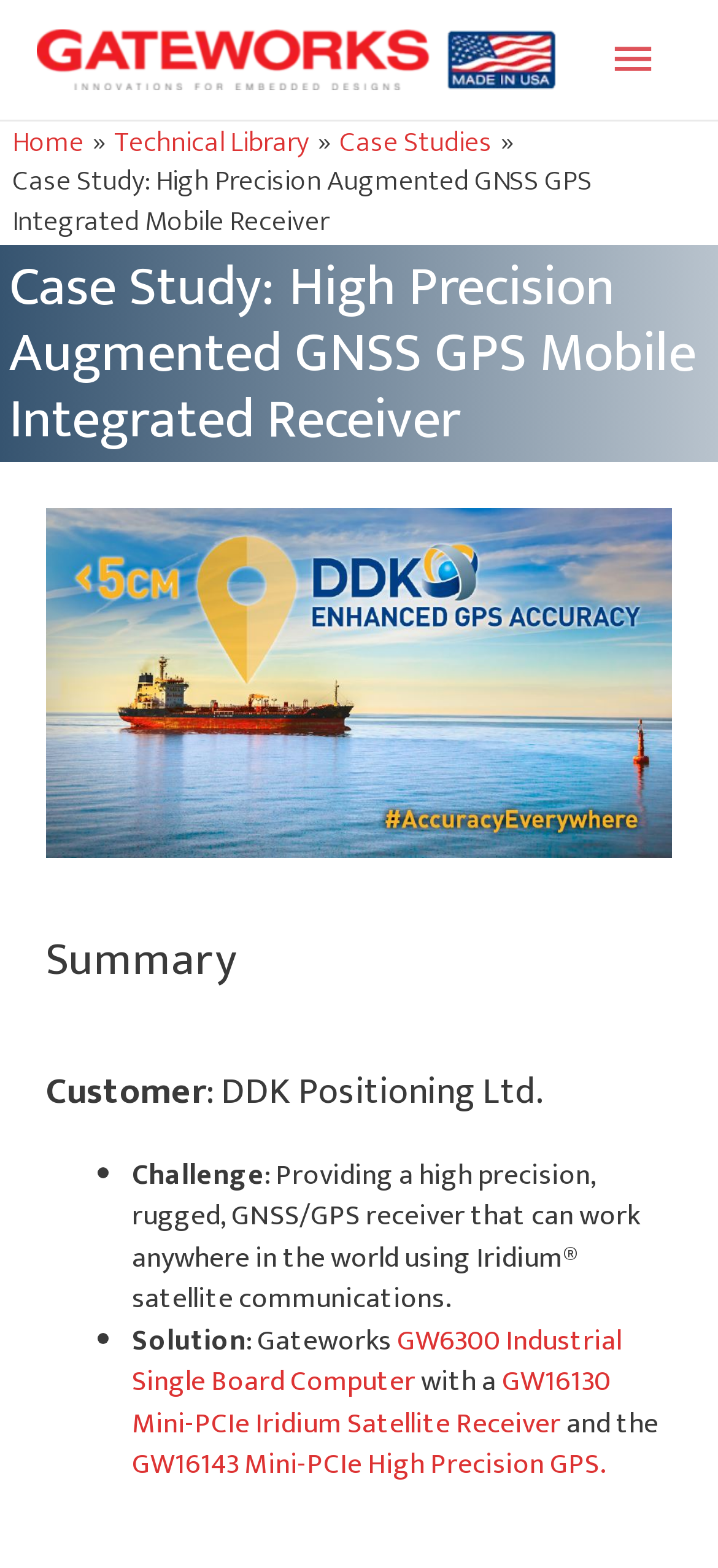What is the purpose of the GW16130 Mini-PCIe Iridium Satellite Receiver?
Answer the question in a detailed and comprehensive manner.

The GW16130 Mini-PCIe Iridium Satellite Receiver is part of the solution provided by Gateworks, and it is used for satellite communications, enabling the GNSS/GPS receiver to work anywhere in the world.